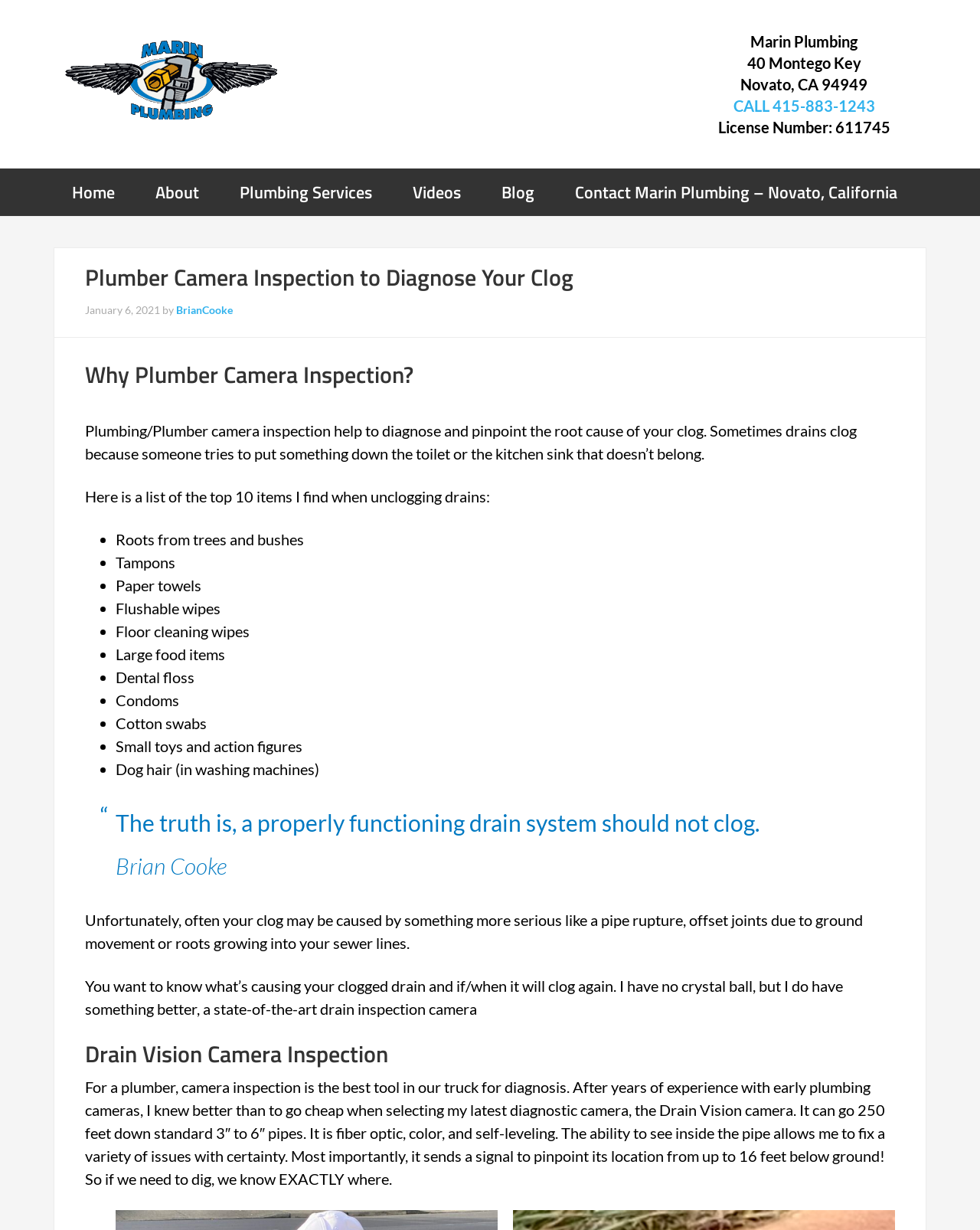Bounding box coordinates should be provided in the format (top-left x, top-left y, bottom-right x, bottom-right y) with all values between 0 and 1. Identify the bounding box for this UI element: Blog

[0.493, 0.137, 0.564, 0.176]